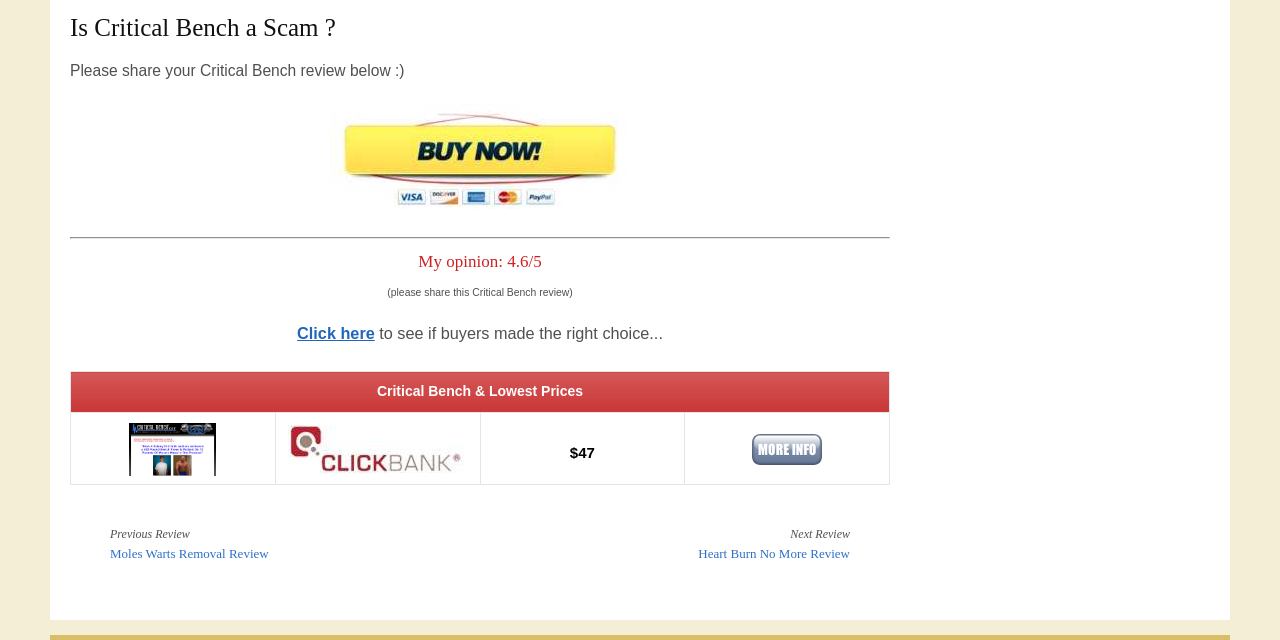Find the bounding box coordinates for the area that must be clicked to perform this action: "Read the Publishing Policy".

[0.399, 0.692, 0.458, 0.709]